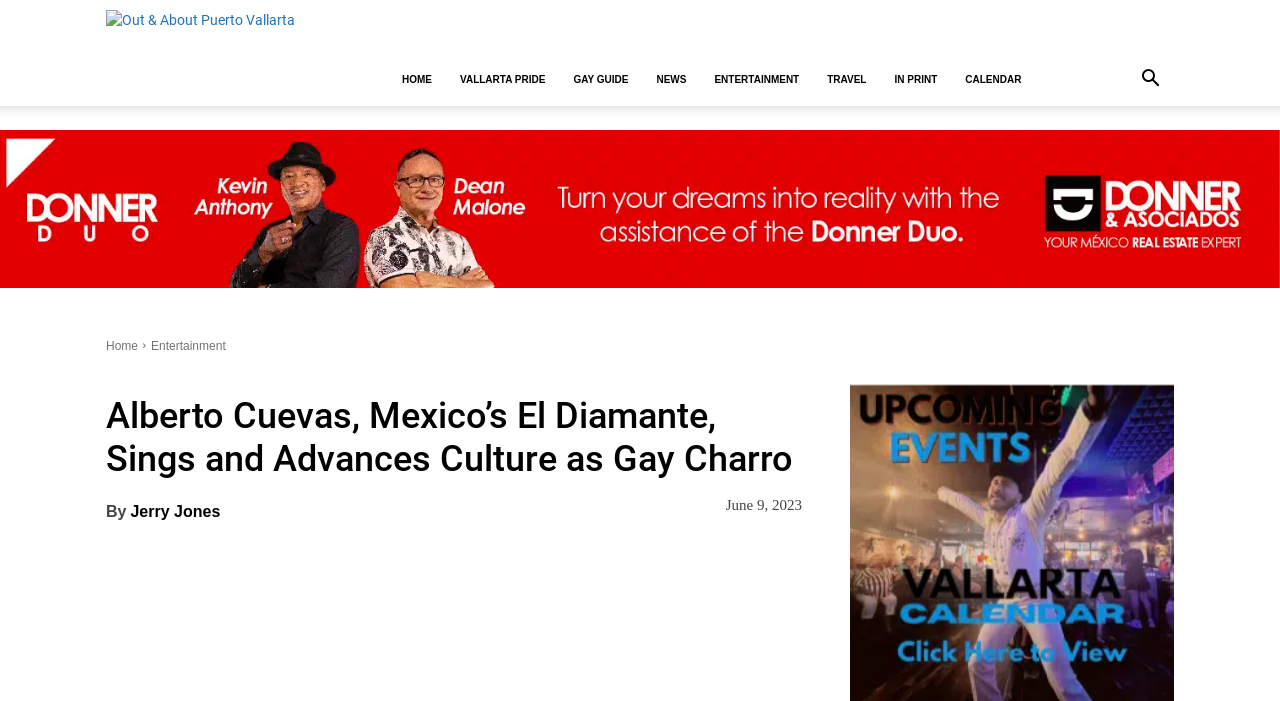What is the name of the person featured in the article?
Examine the webpage screenshot and provide an in-depth answer to the question.

I determined the name of the person featured in the article by looking at the heading element with the text 'Alberto Cuevas, Mexico’s El Diamante, Sings and Advances Culture as Gay Charro'.